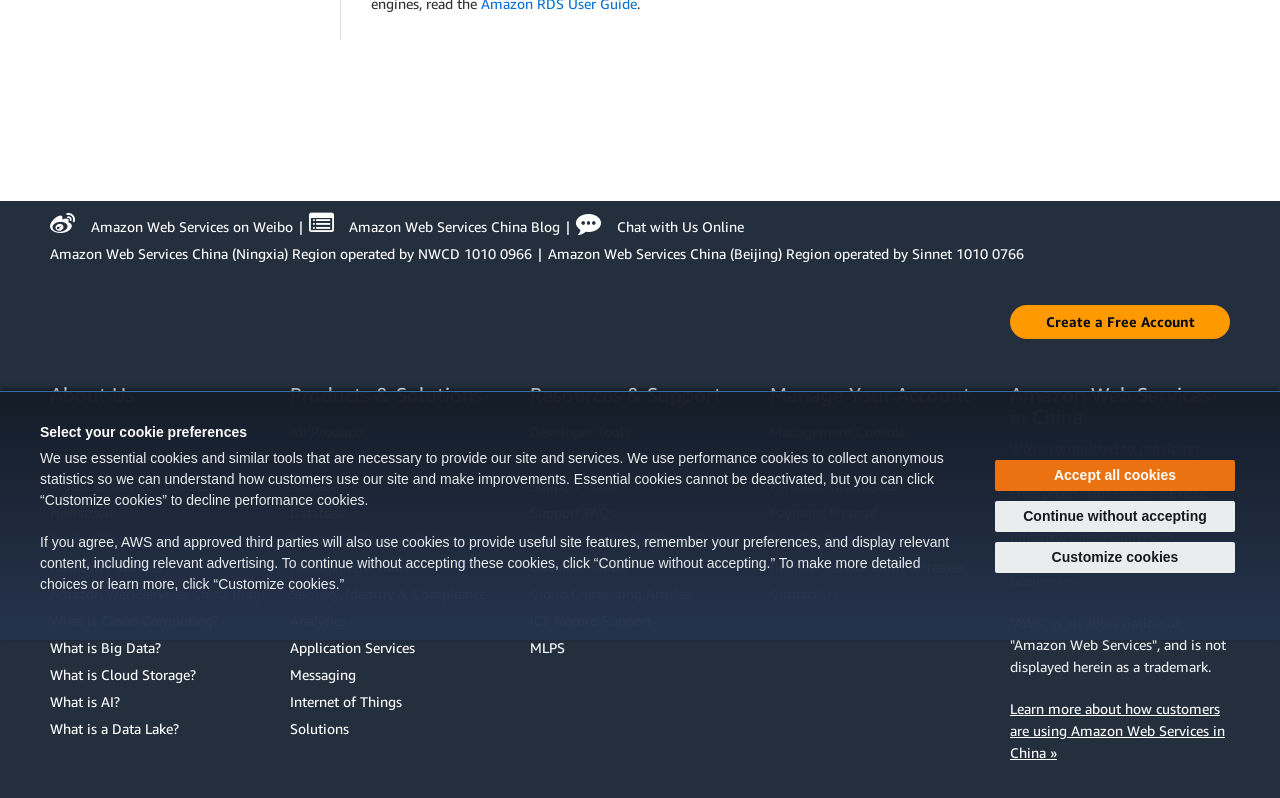Locate the UI element described by Amazon Web Services in China in the provided webpage screenshot. Return the bounding box coordinates in the format (top-left x, top-left y, bottom-right x, bottom-right y), ensuring all values are between 0 and 1.

[0.039, 0.561, 0.211, 0.589]